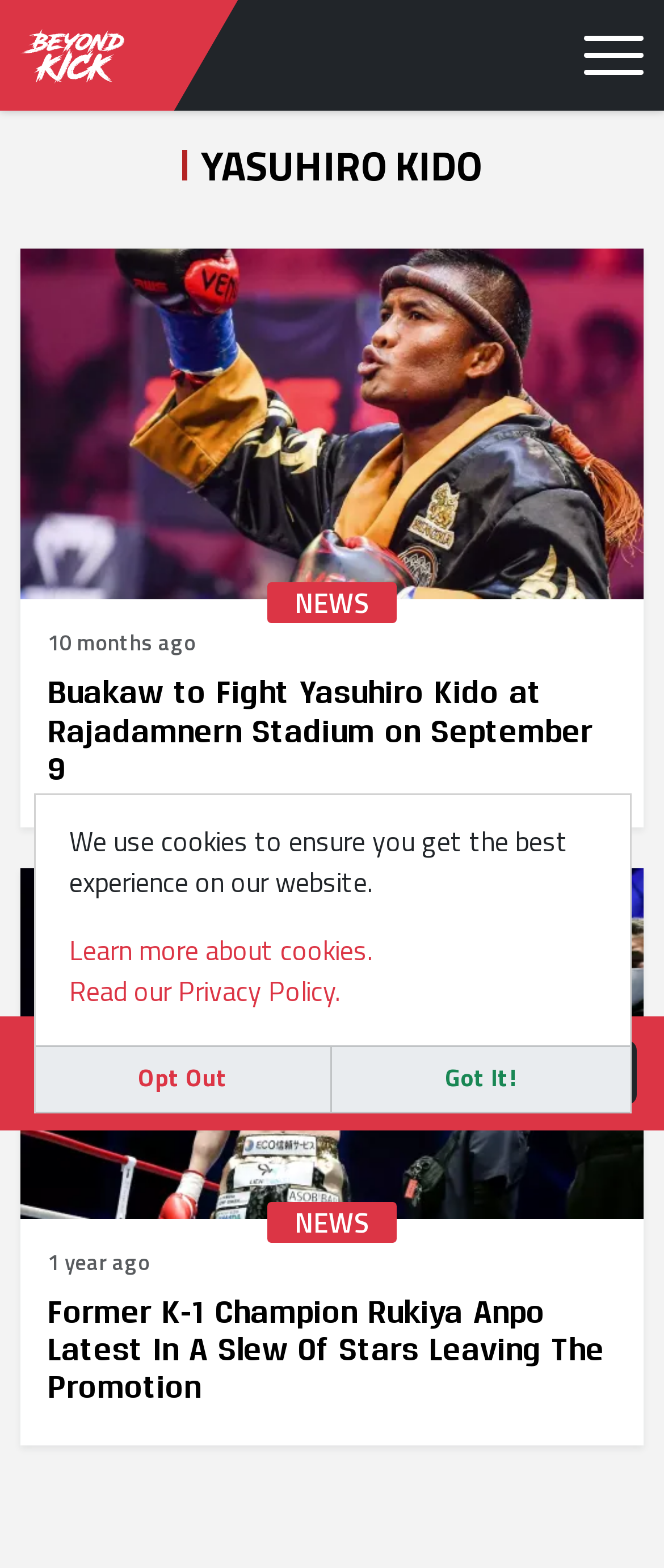Answer the question with a brief word or phrase:
How many articles are displayed on the webpage?

2